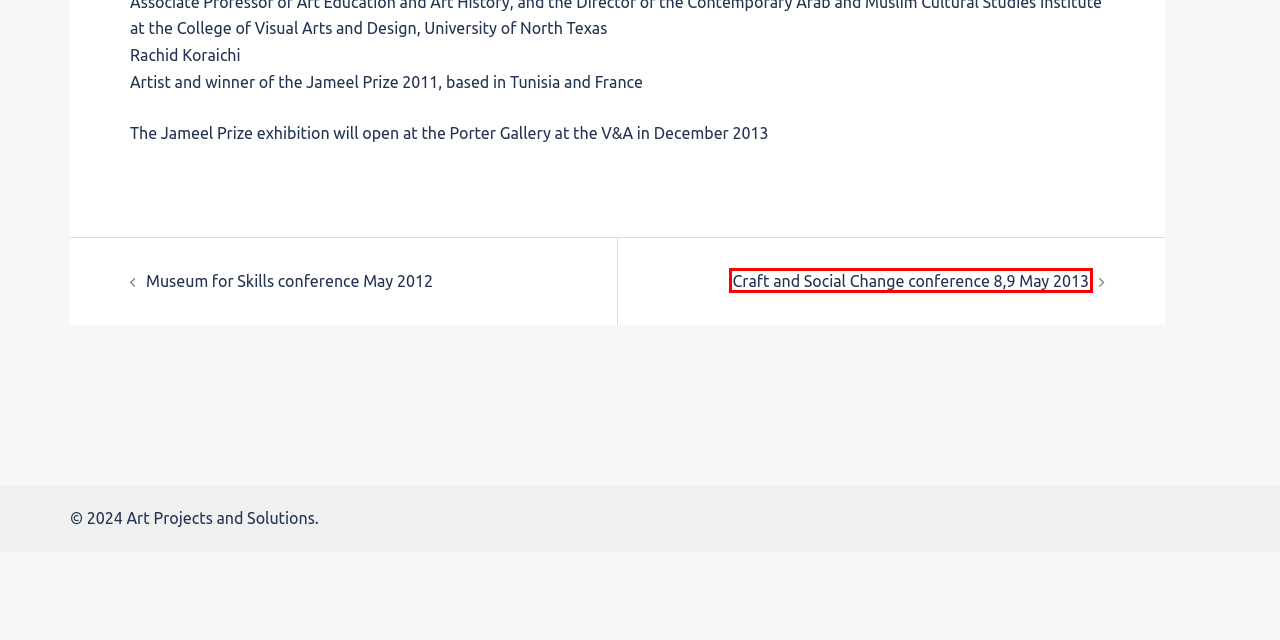Examine the webpage screenshot and identify the UI element enclosed in the red bounding box. Pick the webpage description that most accurately matches the new webpage after clicking the selected element. Here are the candidates:
A. Art Projects and Solutions
B. Craft and Social Change conference 8,9 May 2013 – Art Projects and Solutions
C. Professional Development – Art Projects and Solutions
D. What’s new – Art Projects and Solutions
E. Museum for Skills conference May 2012 – Art Projects and Solutions
F. Organisational Development – Art Projects and Solutions
G. Project Development – Art Projects and Solutions
H. AnnJones – Art Projects and Solutions

B